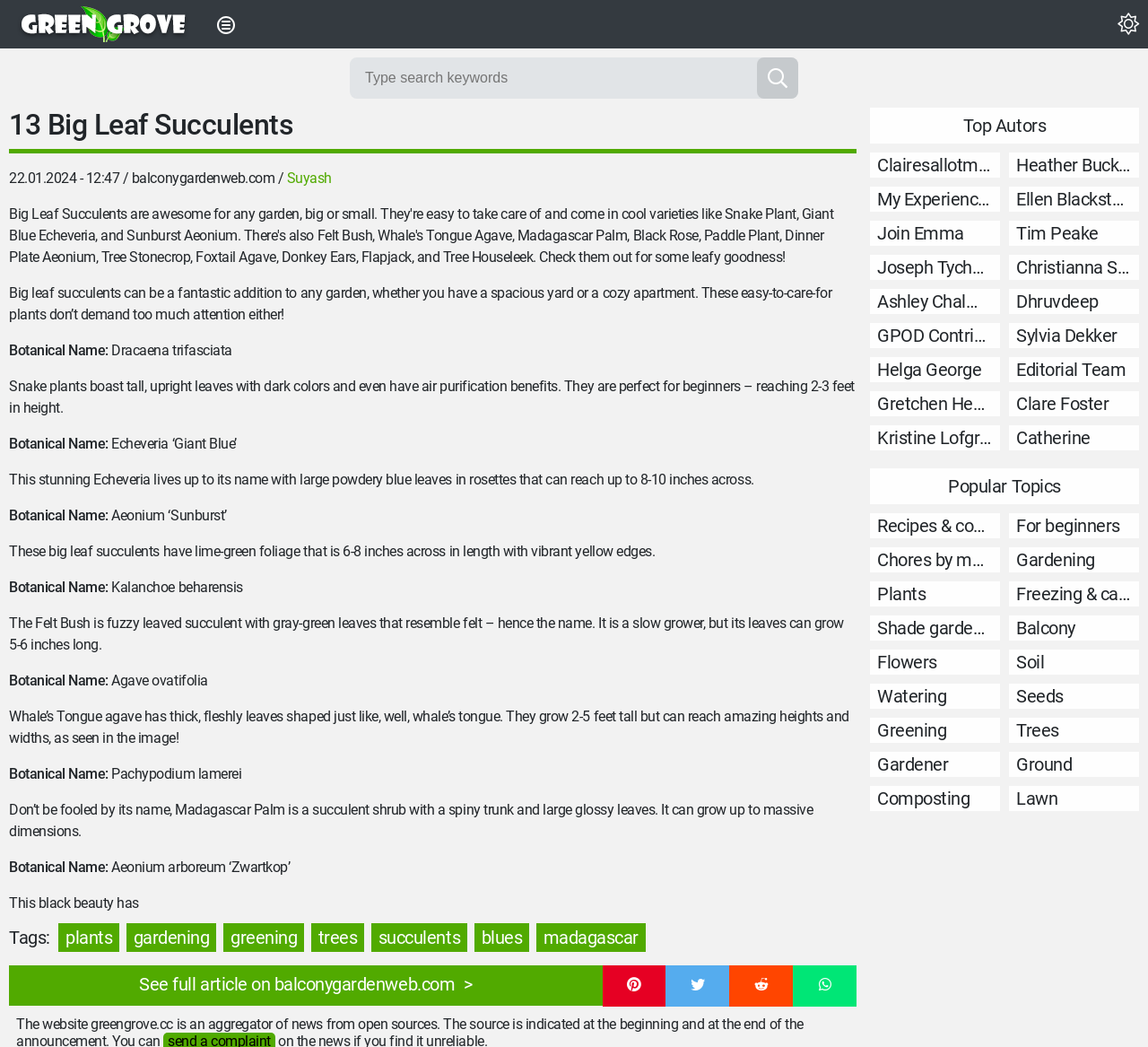What is the title or heading displayed on the webpage?

13 Big Leaf Succulents